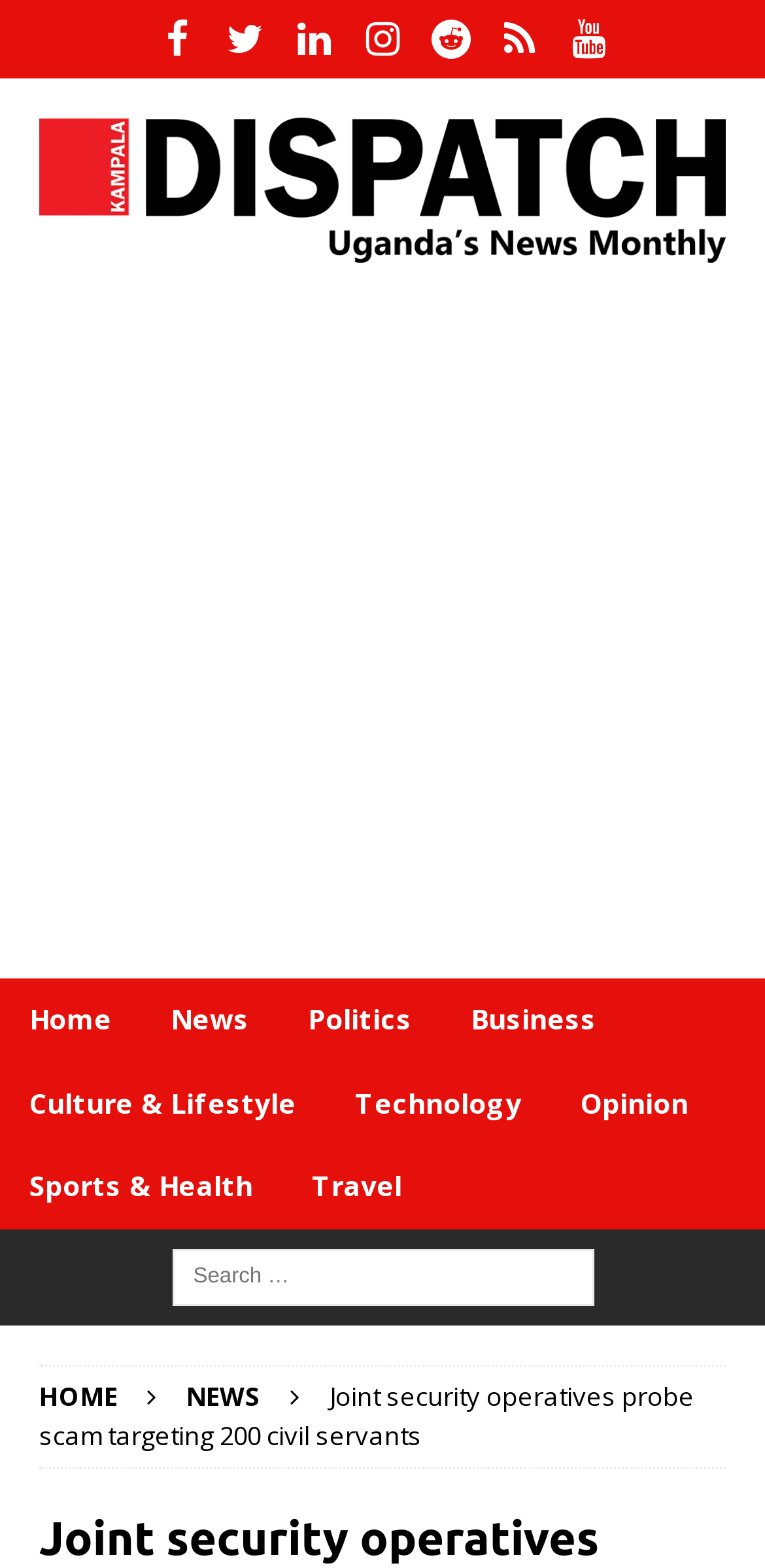Find the bounding box coordinates of the clickable area required to complete the following action: "Go to Home page".

[0.0, 0.625, 0.185, 0.678]